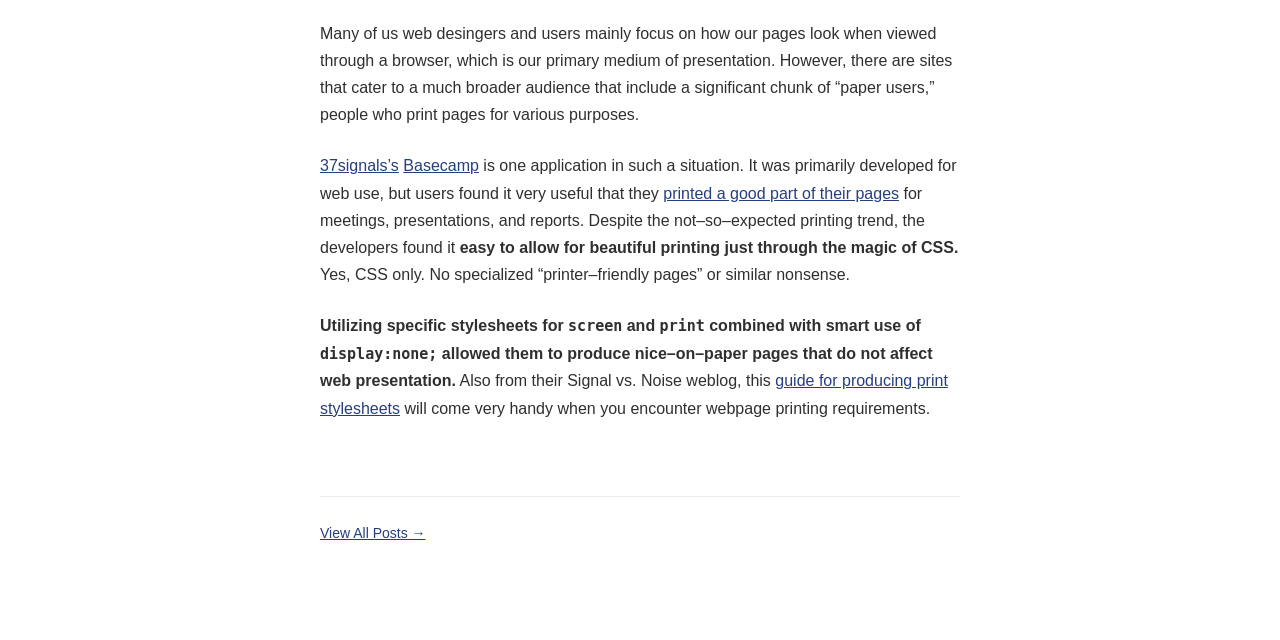Given the element description, predict the bounding box coordinates in the format (top-left x, top-left y, bottom-right x, bottom-right y), using floating point numbers between 0 and 1: 37signals’s

[0.25, 0.246, 0.312, 0.273]